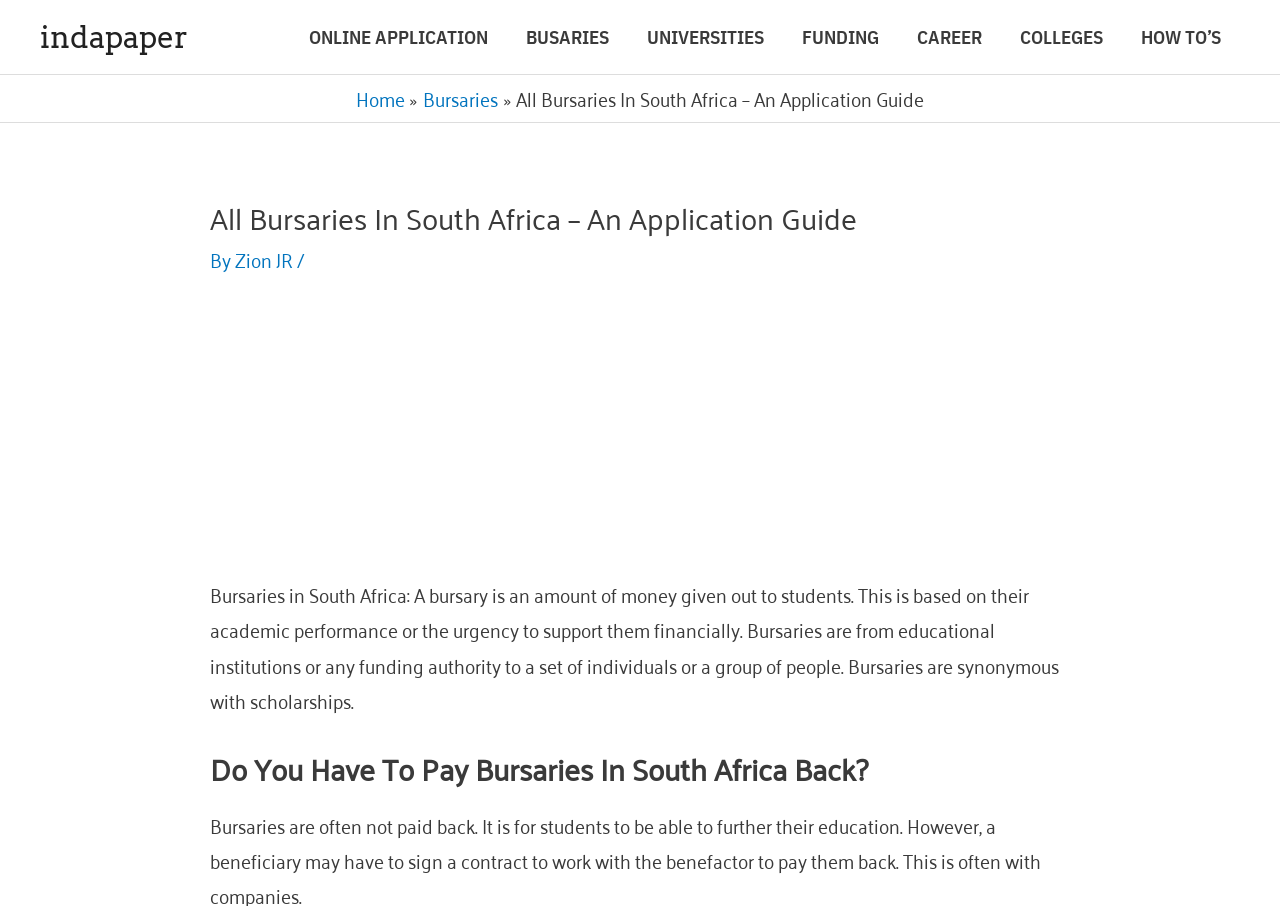Identify the bounding box coordinates of the clickable region necessary to fulfill the following instruction: "go to BURSARIES". The bounding box coordinates should be four float numbers between 0 and 1, i.e., [left, top, right, bottom].

[0.396, 0.03, 0.491, 0.051]